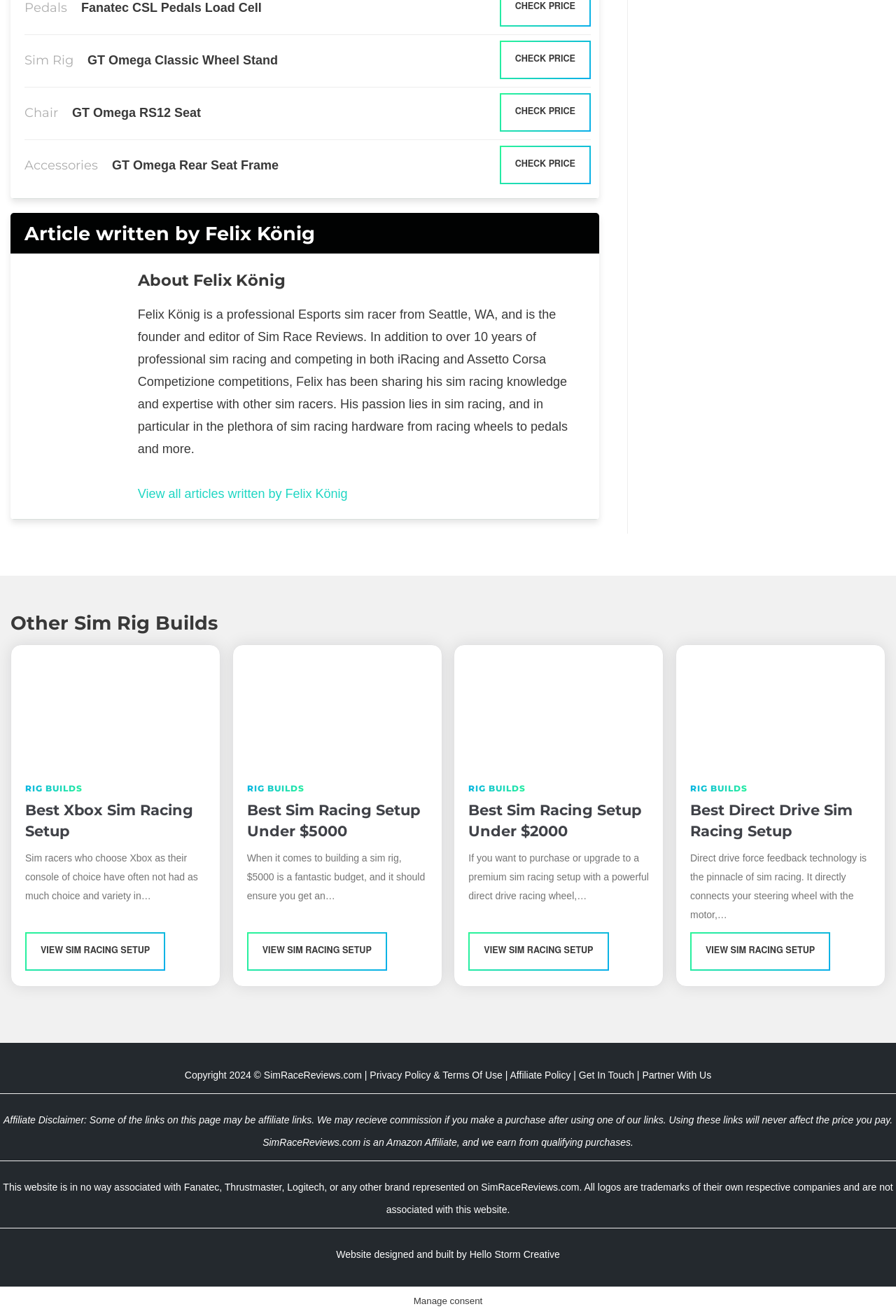What is the name of the website's founder?
Using the image, respond with a single word or phrase.

Felix König